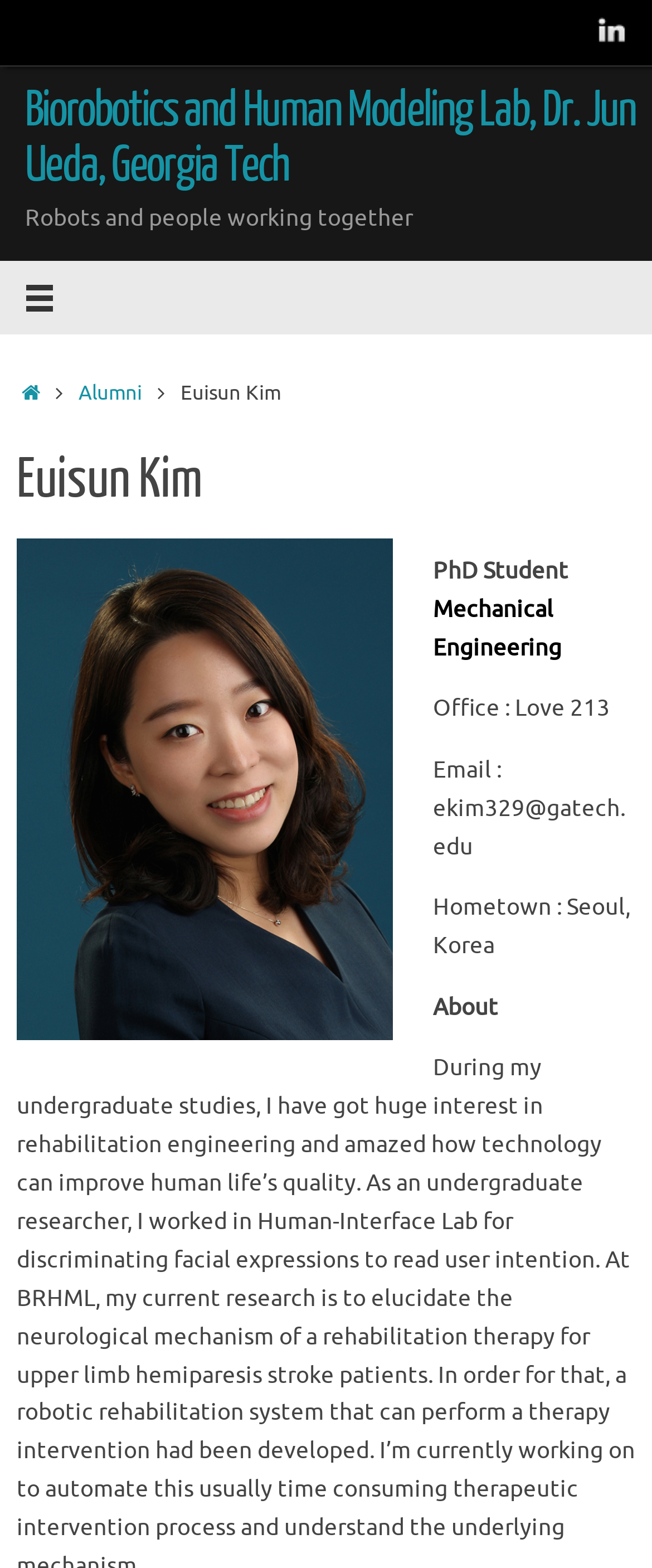Reply to the question with a brief word or phrase: What is the researcher's office location?

Love 213